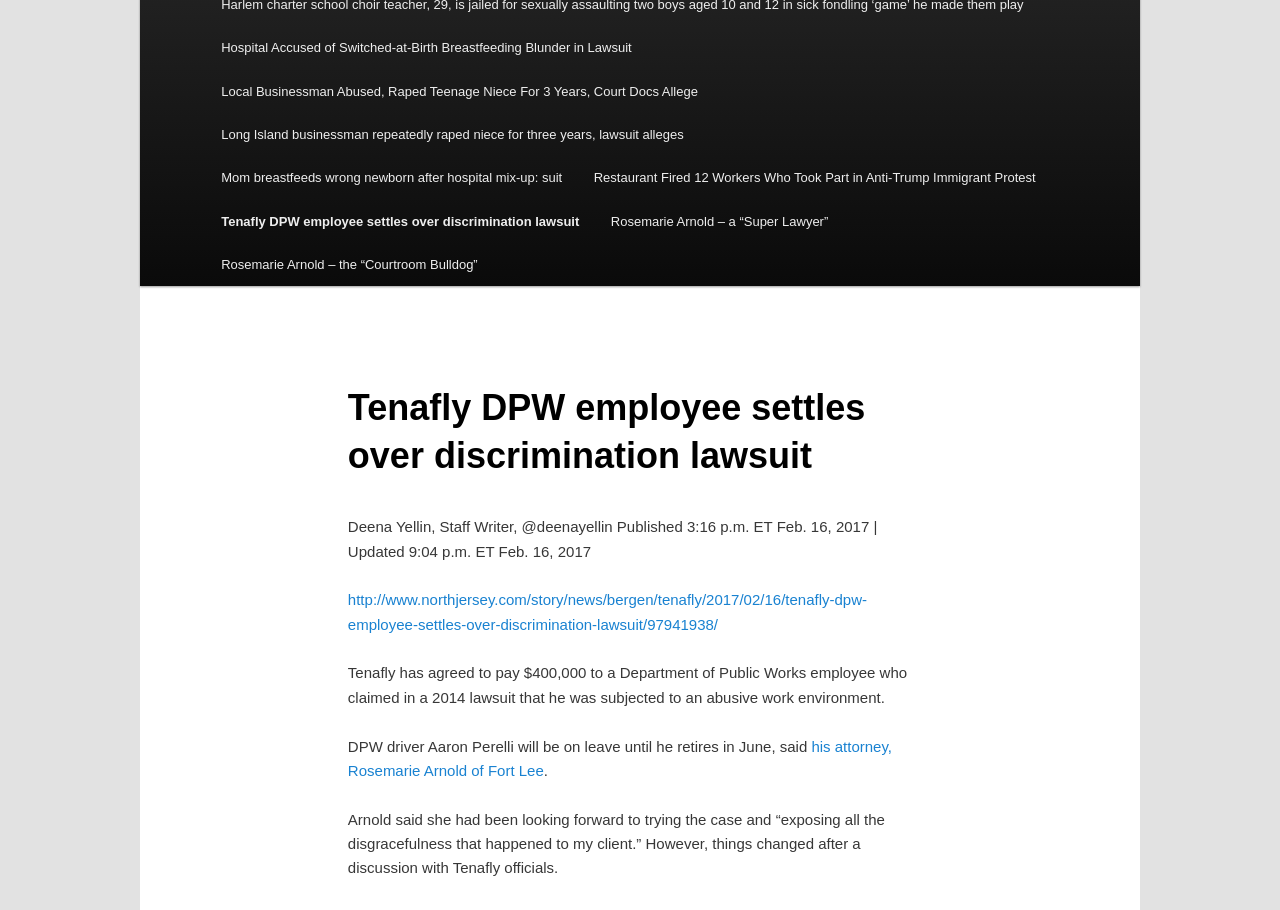Locate the bounding box coordinates of the UI element described by: "http://www.northjersey.com/story/news/bergen/tenafly/2017/02/16/tenafly-dpw-employee-settles-over-discrimination-lawsuit/97941938/". Provide the coordinates as four float numbers between 0 and 1, formatted as [left, top, right, bottom].

[0.272, 0.65, 0.677, 0.695]